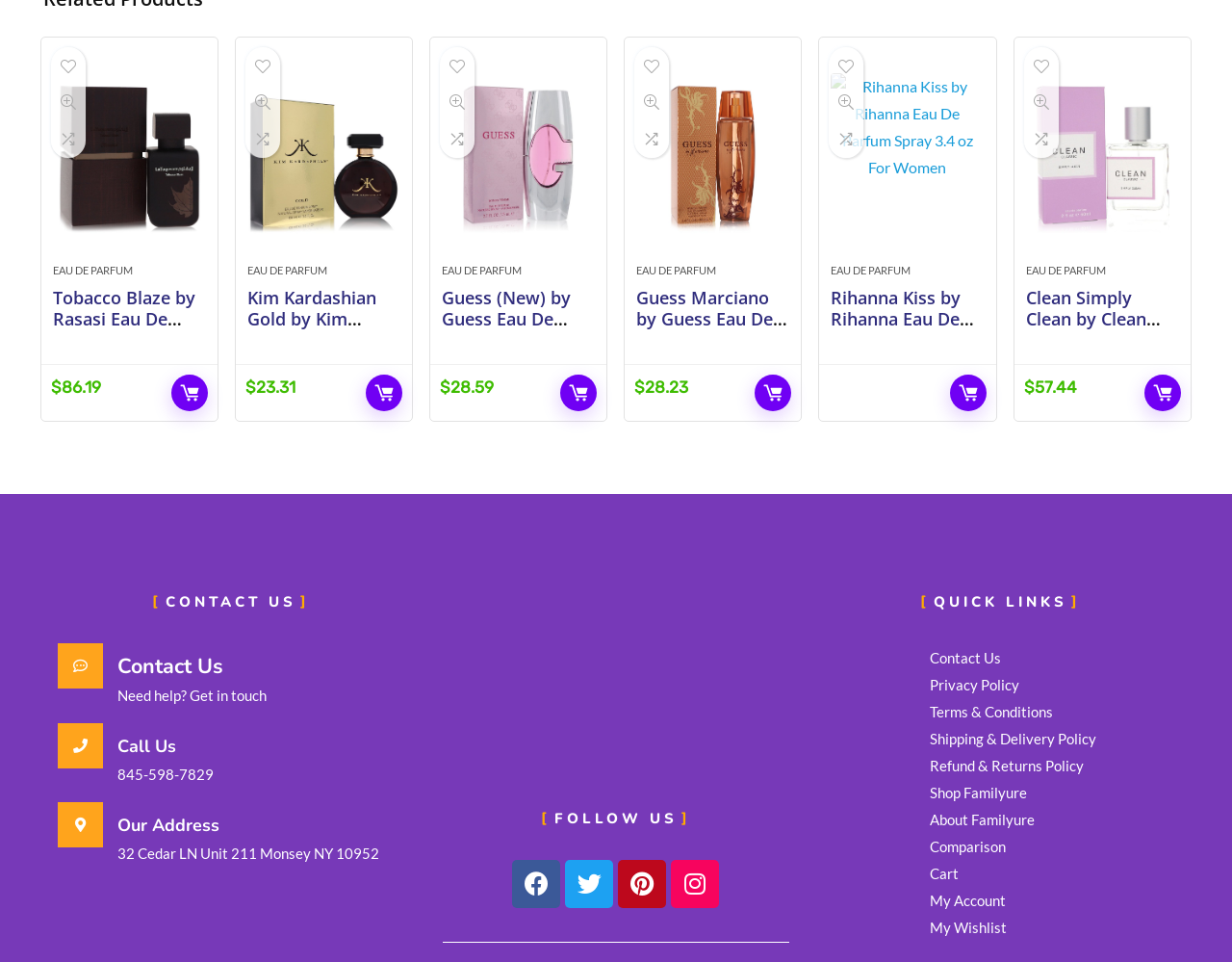Locate the bounding box coordinates of the clickable area to execute the instruction: "Contact Us". Provide the coordinates as four float numbers between 0 and 1, represented as [left, top, right, bottom].

[0.047, 0.618, 0.328, 0.633]